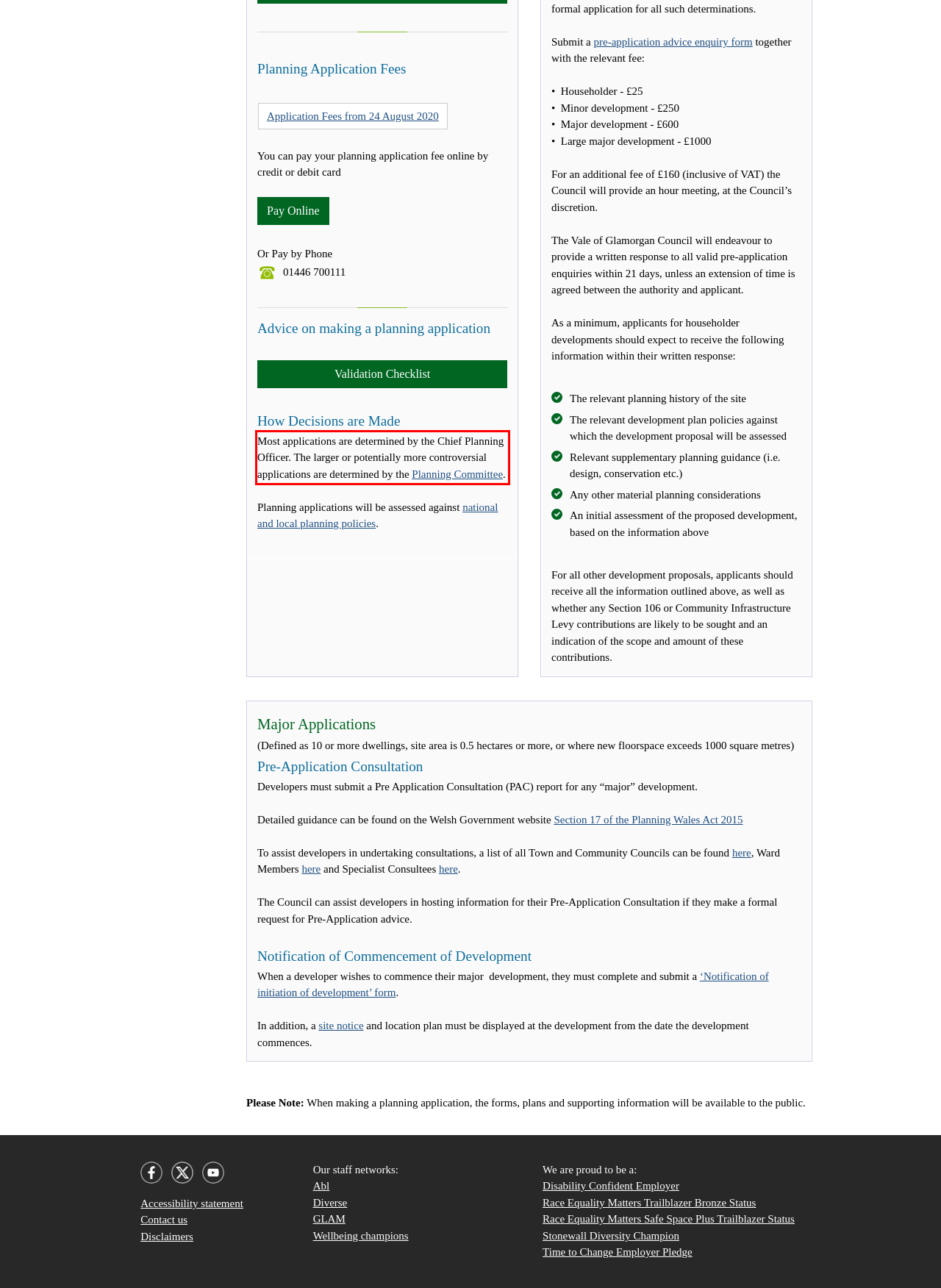Analyze the screenshot of the webpage and extract the text from the UI element that is inside the red bounding box.

Most applications are determined by the Chief Planning Officer. The larger or potentially more controversial applications are determined by the Planning Committee.